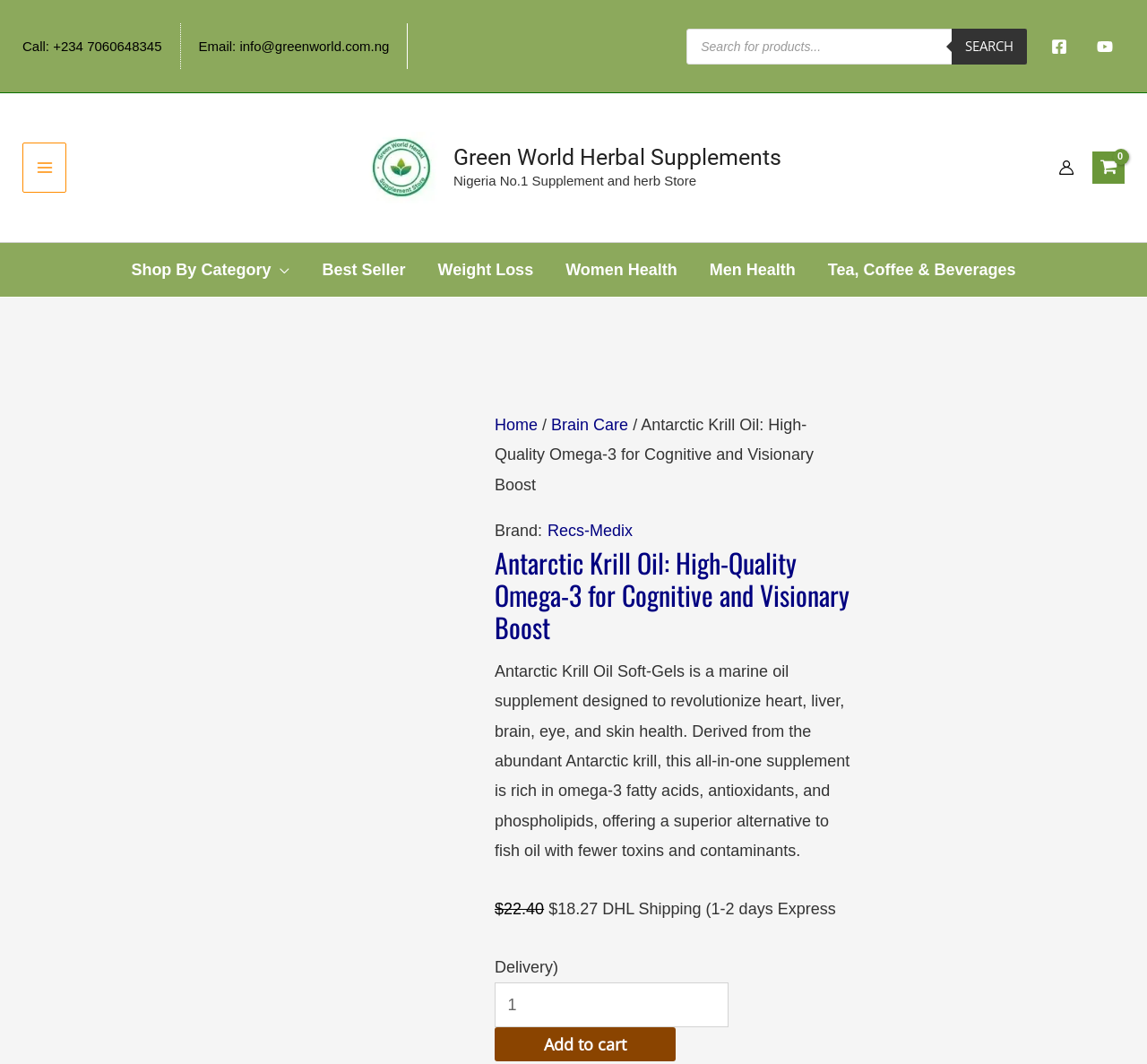What is the current price of the Antarctic Krill Oil supplement?
Kindly answer the question with as much detail as you can.

I found the current price by scrolling down to the product description section, where it says 'Current price is: $18.27'.